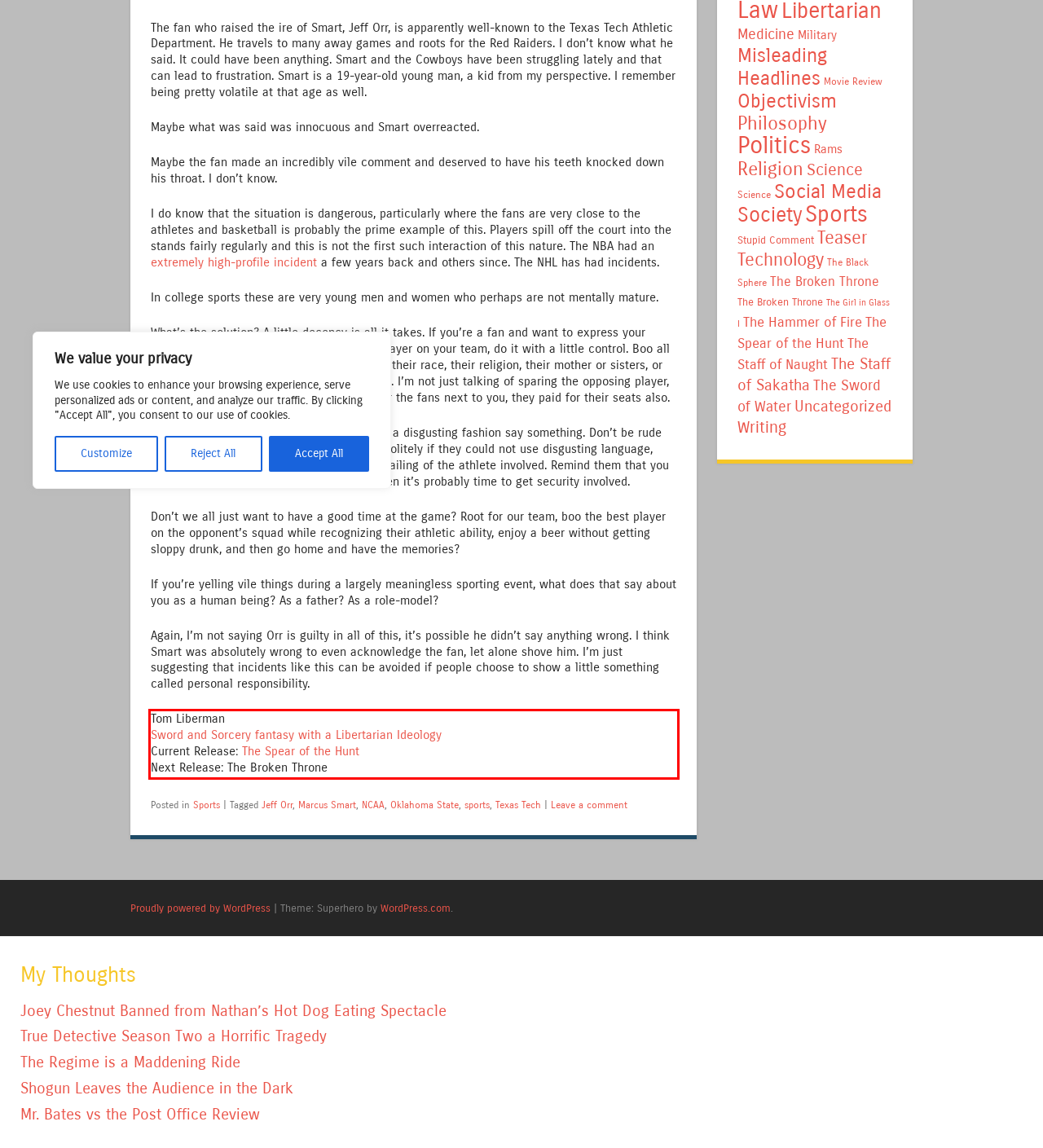Identify the text inside the red bounding box in the provided webpage screenshot and transcribe it.

Tom Liberman Sword and Sorcery fantasy with a Libertarian Ideology Current Release: The Spear of the Hunt Next Release: The Broken Throne